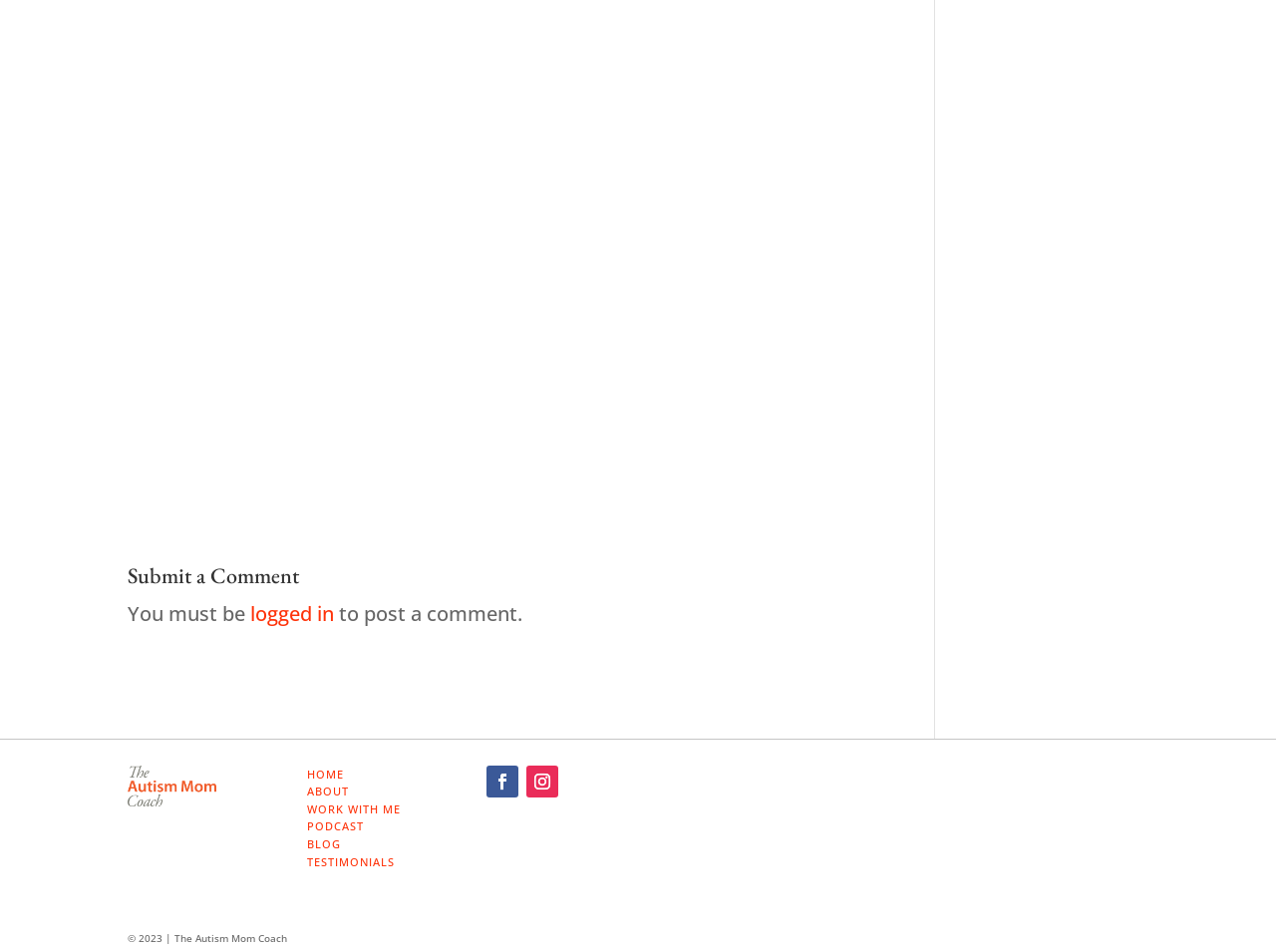Could you please study the image and provide a detailed answer to the question:
What is required to post a comment?

The text 'You must be logged in to post a comment.' indicates that a user needs to be logged in to post a comment on the webpage.